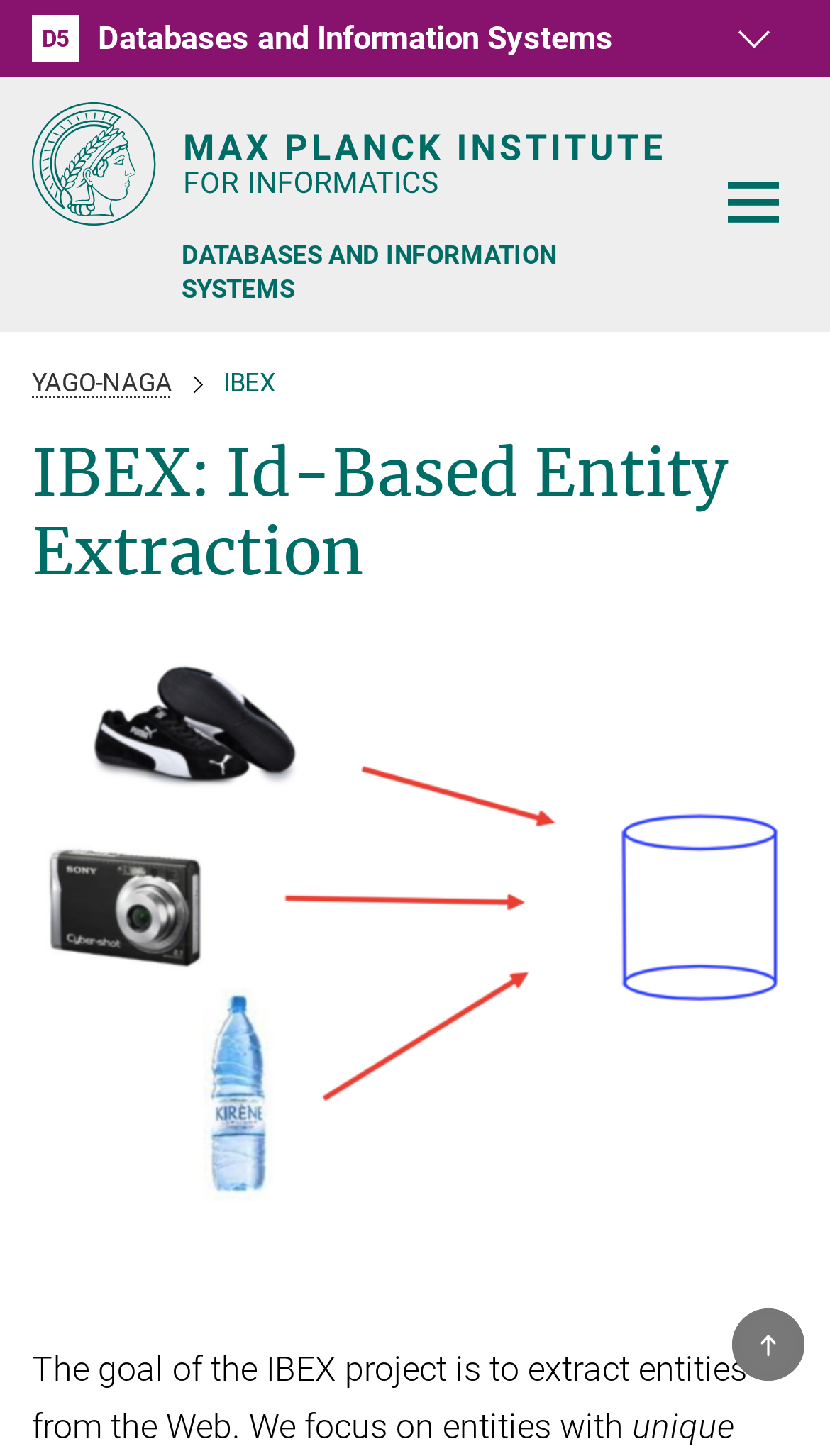Generate a comprehensive description of the webpage.

The webpage is titled "IBEX" and appears to be a research project website. At the top, there is a navigation bar with several links, including "D5 Databases and Information Systems", "DATABASES AND INFORMATION SYSTEMS", "PEOPLE", "RESEARCH", "TEACHING", "NEWS & EVENTS", "PUBLICATIONS", and "SOFTWARE". Each of these links has a corresponding button with an arrow icon.

Below the navigation bar, there is a logo of the Max Planck Institute for Informatics, accompanied by a link to the institute's website. Next to the logo, there is a search box with a search button.

The main content of the webpage is divided into several sections. The first section is titled "IBEX: Id-Based Entity Extraction" and has a brief description of the project's goal, which is to extract entities from the Web. This section also contains a figure, likely an image or diagram related to the project.

The rest of the webpage is organized into several categories, including "RESEARCH", "TEACHING", "NEWS & EVENTS", "PUBLICATIONS", and "SOFTWARE". Each category has a list of links to specific topics or resources, such as research areas, teaching courses, news articles, publications, and software tools. Some of these links have corresponding buttons with arrow icons.

At the bottom of the webpage, there is a button labeled "TOP", which likely takes the user back to the top of the page. There is also a link to switch the language to German.